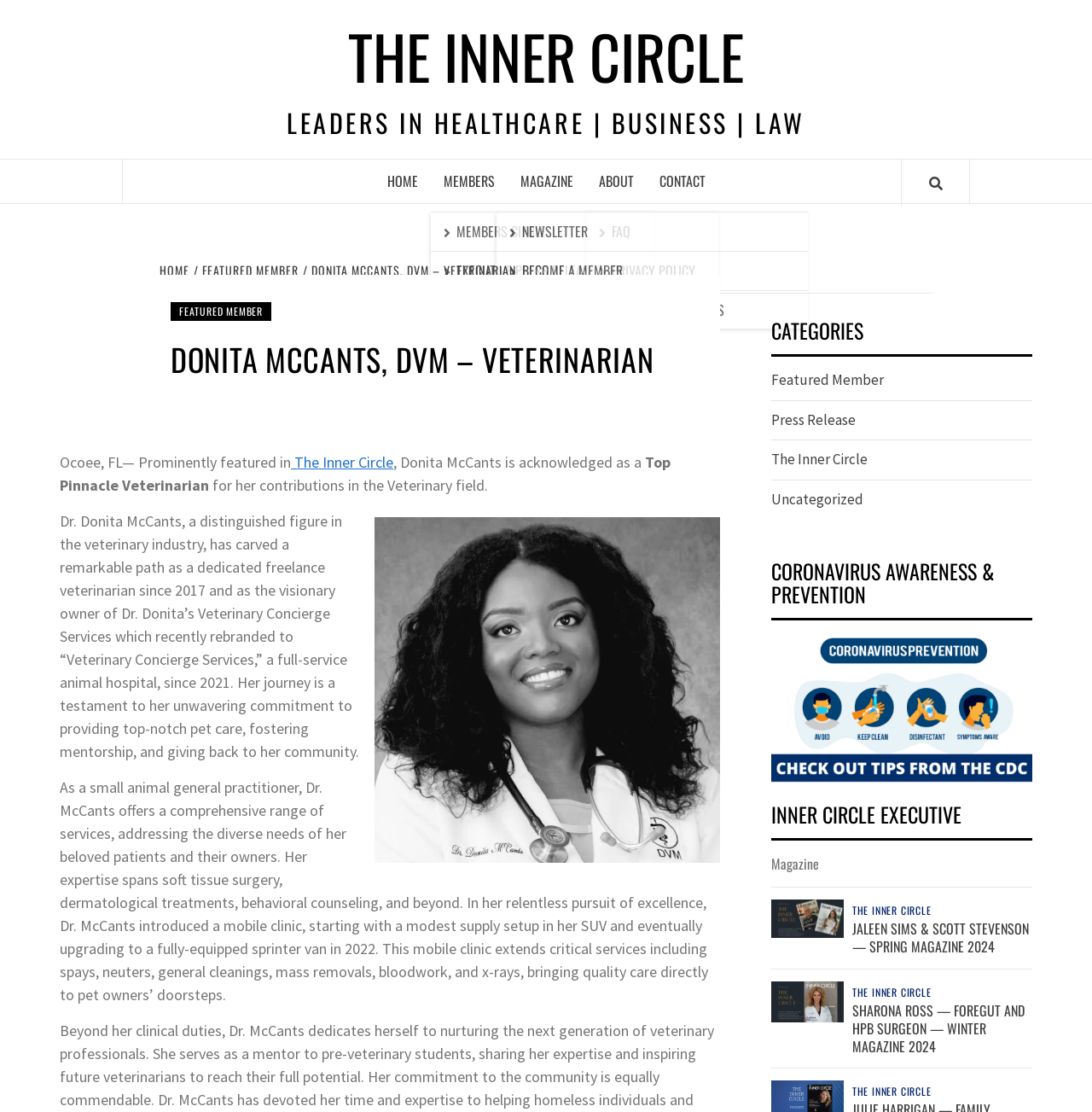Identify the bounding box coordinates necessary to click and complete the given instruction: "Check out the 'JALEEN SIMS & SCOTT STEVENSON — SPRING MAGAZINE 2024' article".

[0.706, 0.817, 0.772, 0.832]